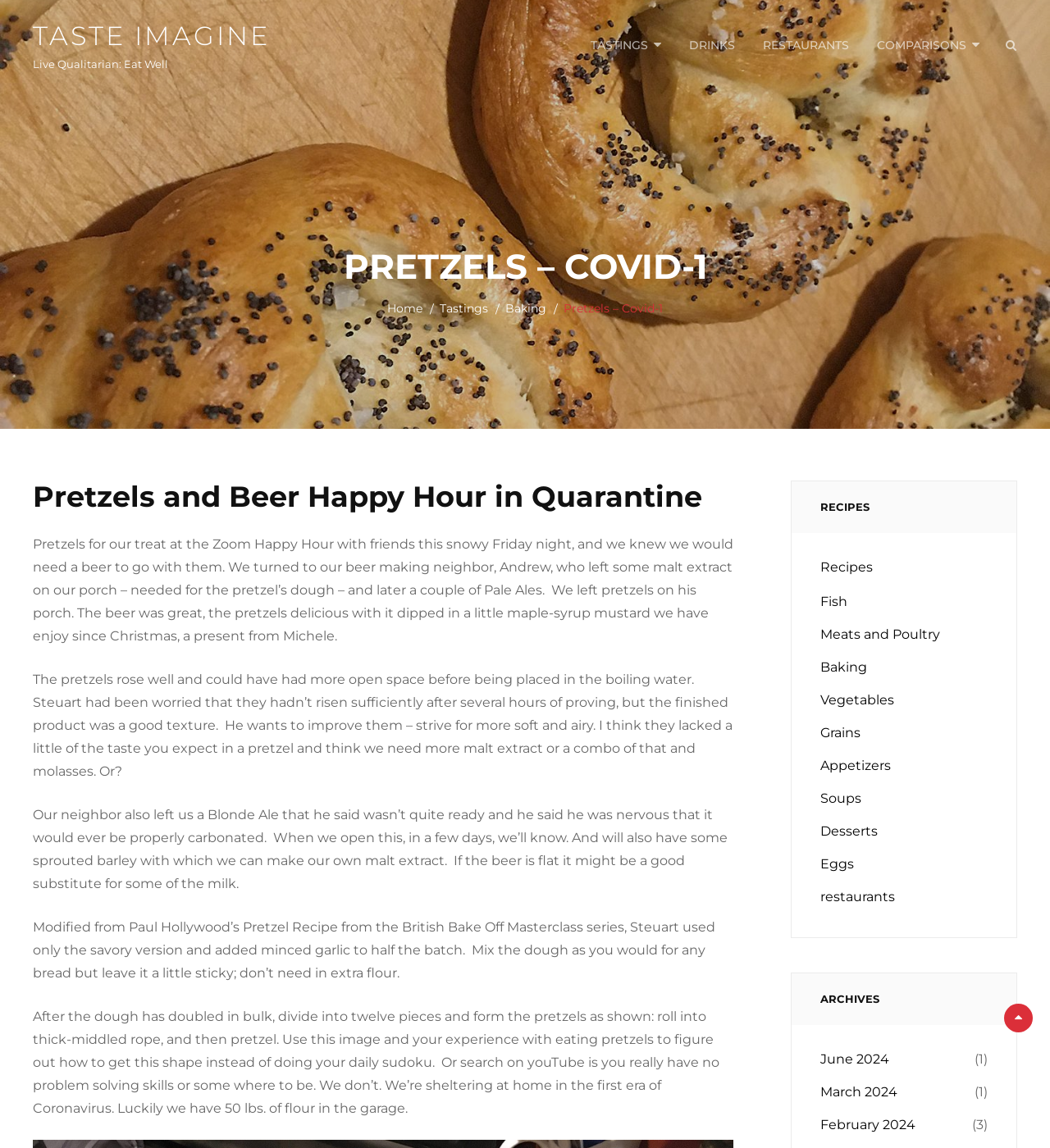Please determine the bounding box coordinates of the section I need to click to accomplish this instruction: "Read the 'Pretzels and Beer Happy Hour in Quarantine' article".

[0.031, 0.418, 0.699, 0.448]